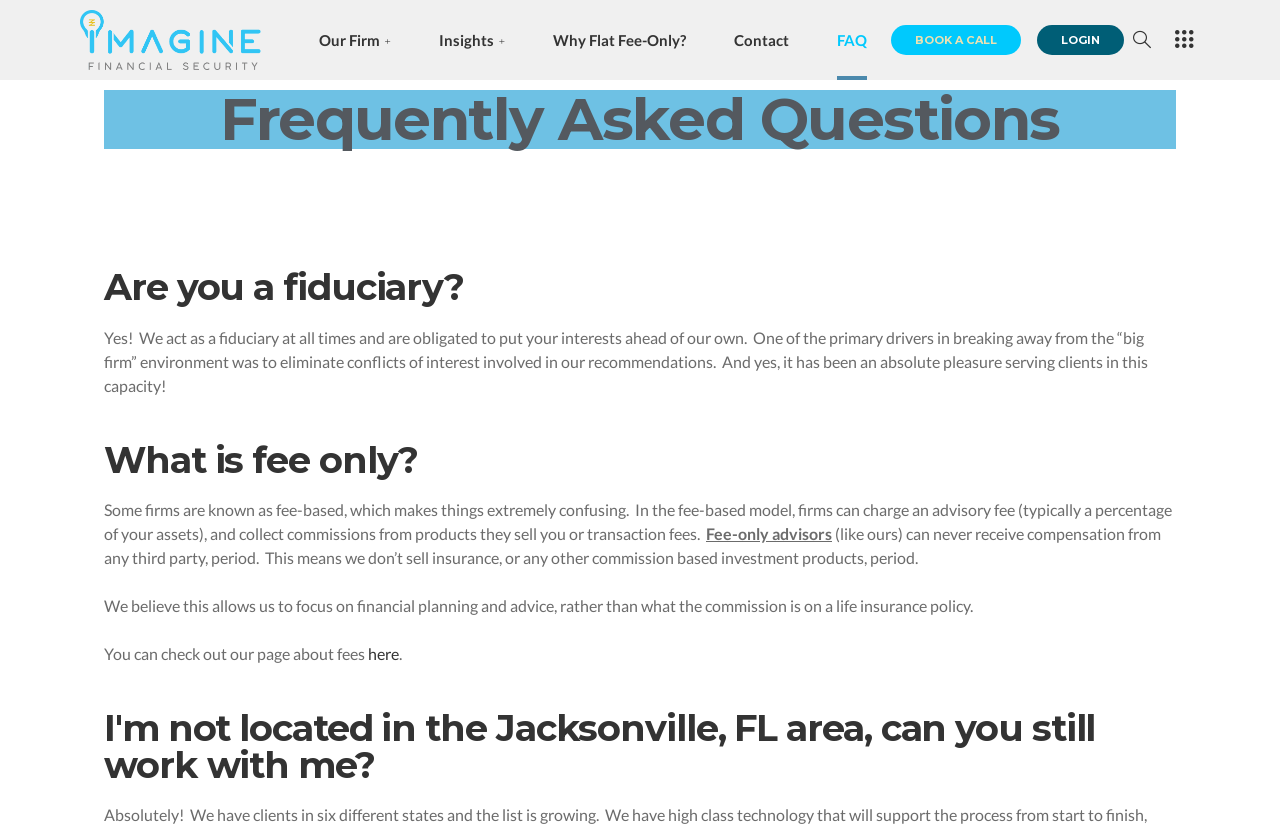Please specify the bounding box coordinates of the clickable section necessary to execute the following command: "Click the 'Our Firm +' link".

[0.249, 0.0, 0.305, 0.097]